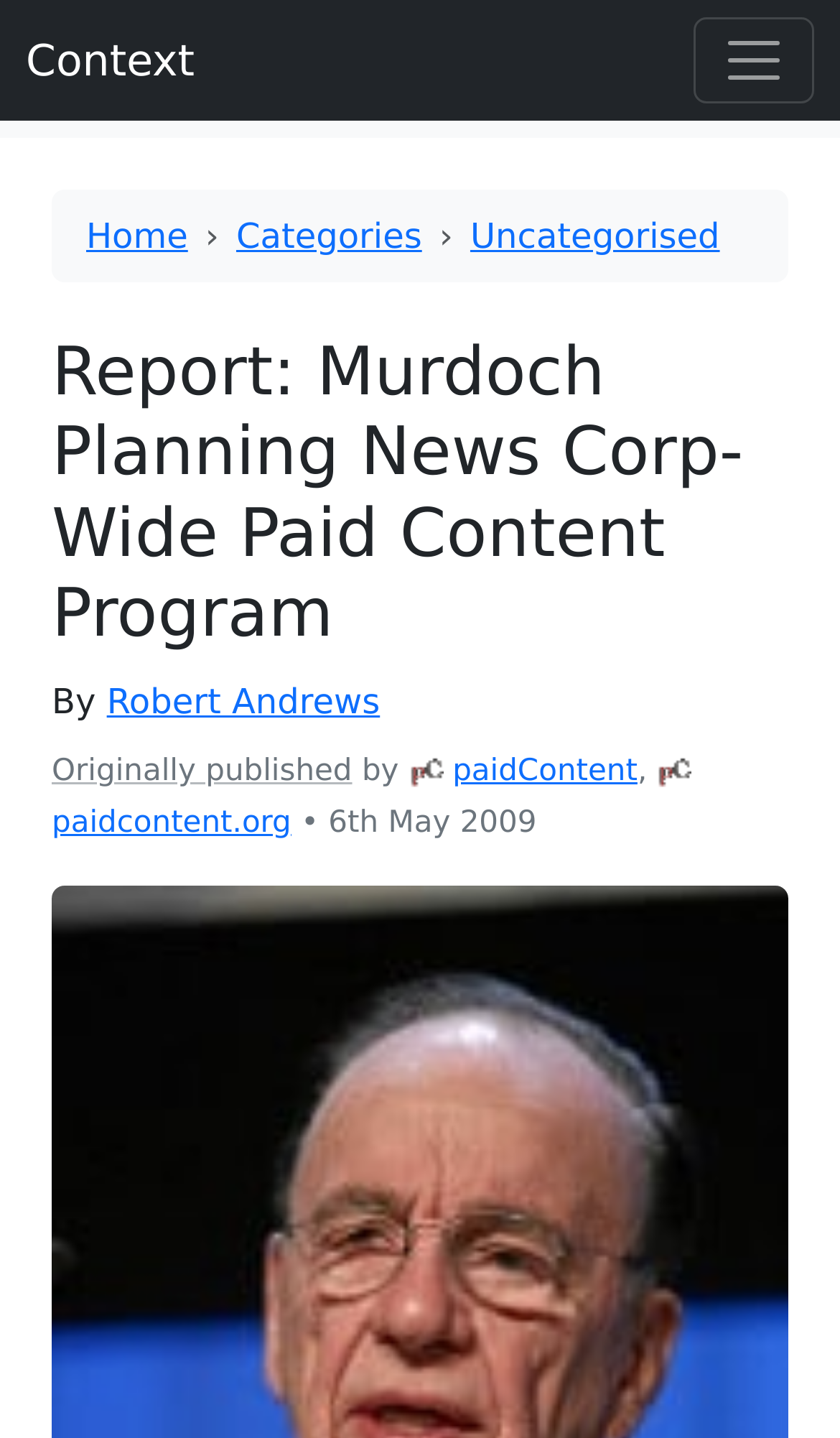Utilize the details in the image to give a detailed response to the question: What is the category of this report?

I found the category by examining the breadcrumb navigation section of the webpage, where it displays the category 'Uncategorised'.